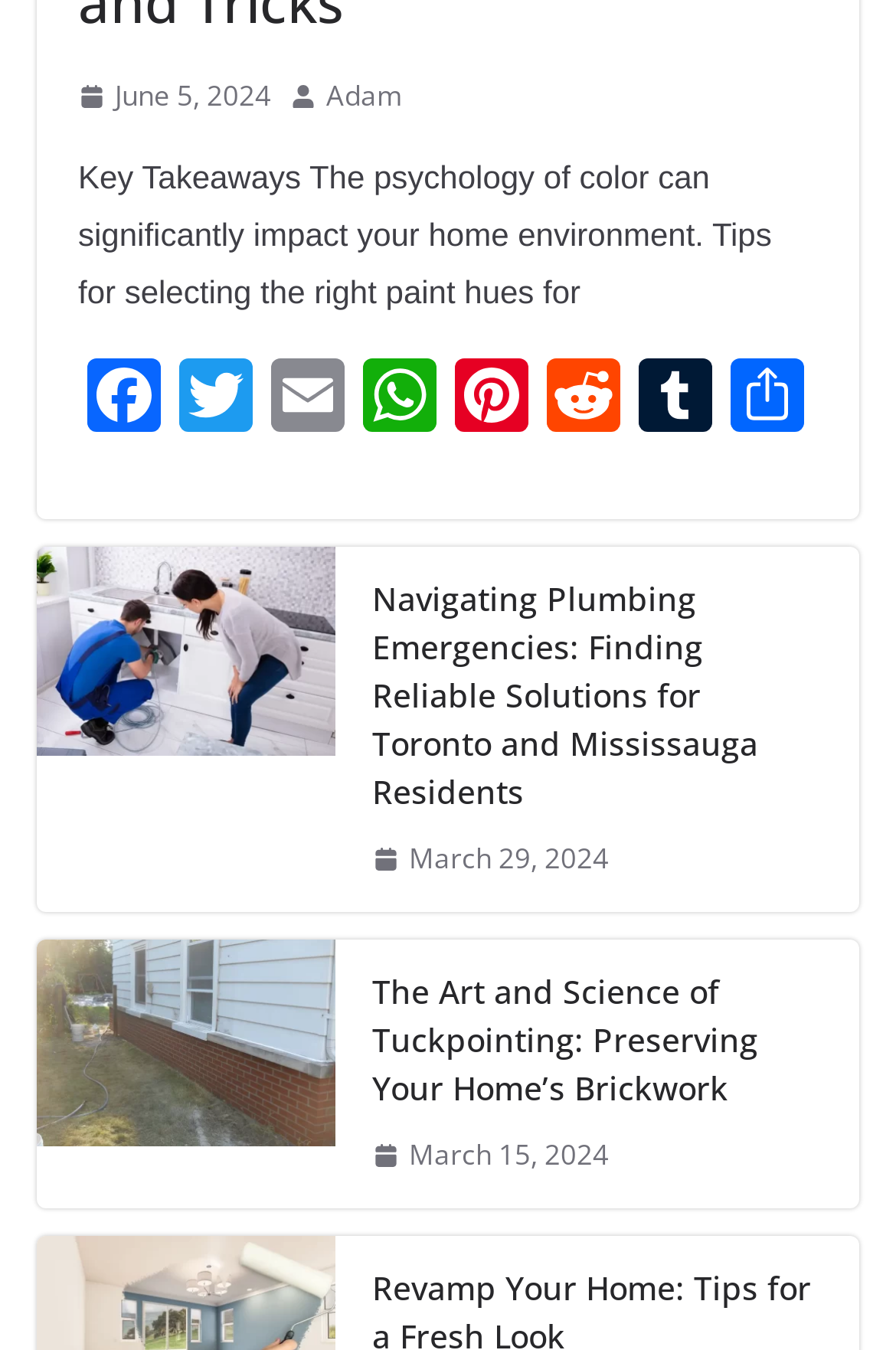Given the following UI element description: "Facebook", find the bounding box coordinates in the webpage screenshot.

[0.087, 0.266, 0.19, 0.327]